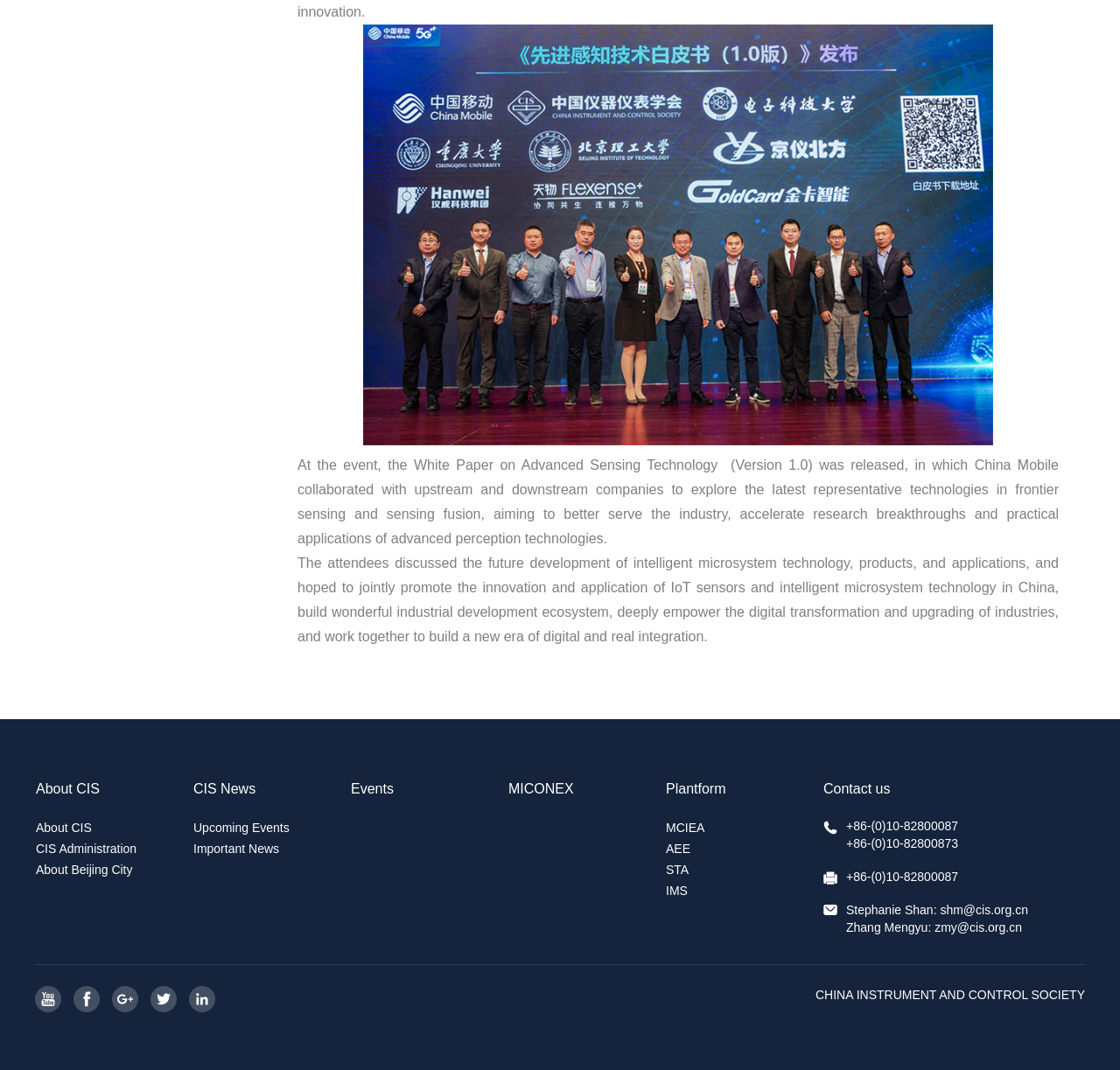How many sections are there in the webpage?
Please provide a single word or phrase as the answer based on the screenshot.

5